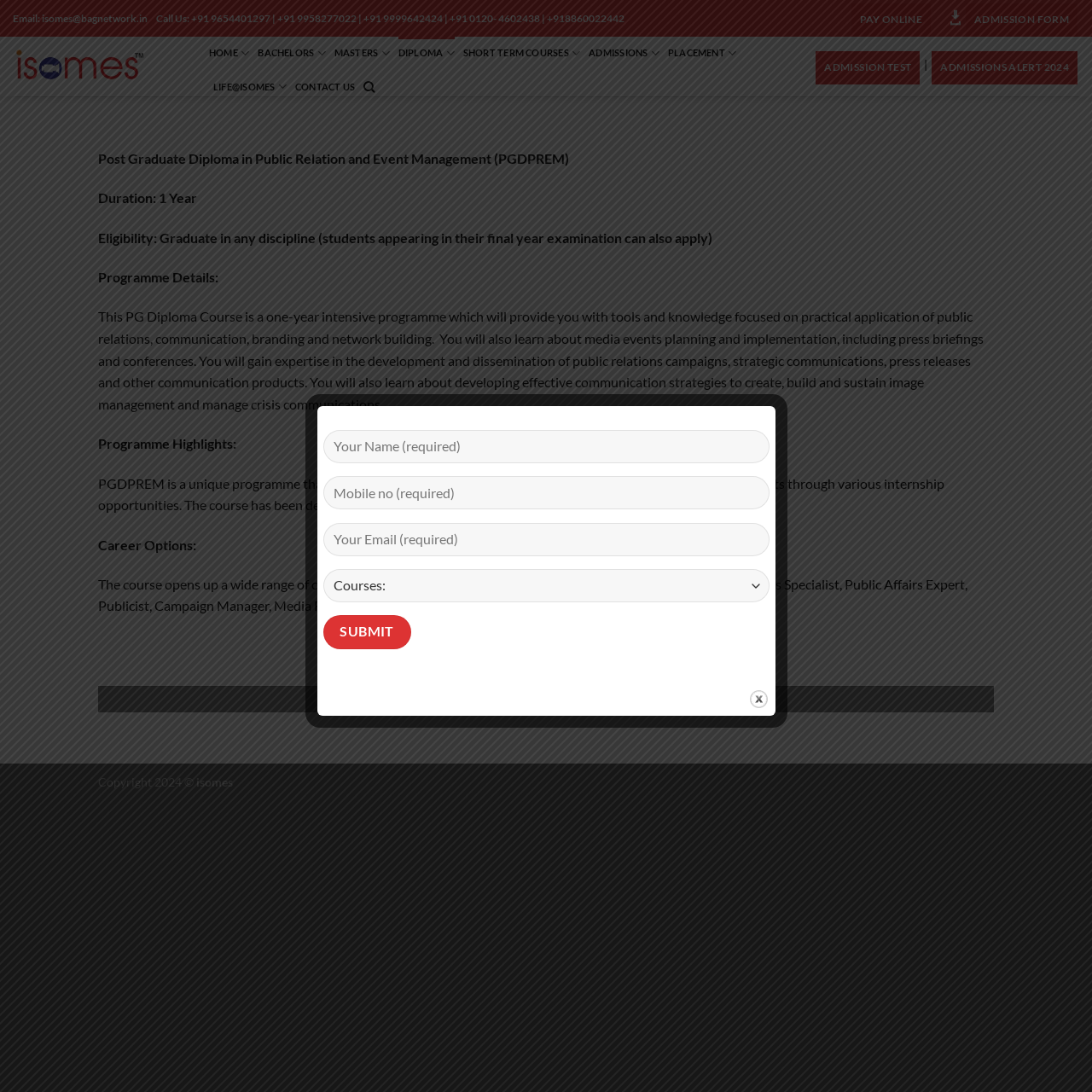Determine the coordinates of the bounding box for the clickable area needed to execute this instruction: "Click the 'PAY ONLINE' link".

[0.779, 0.003, 0.852, 0.033]